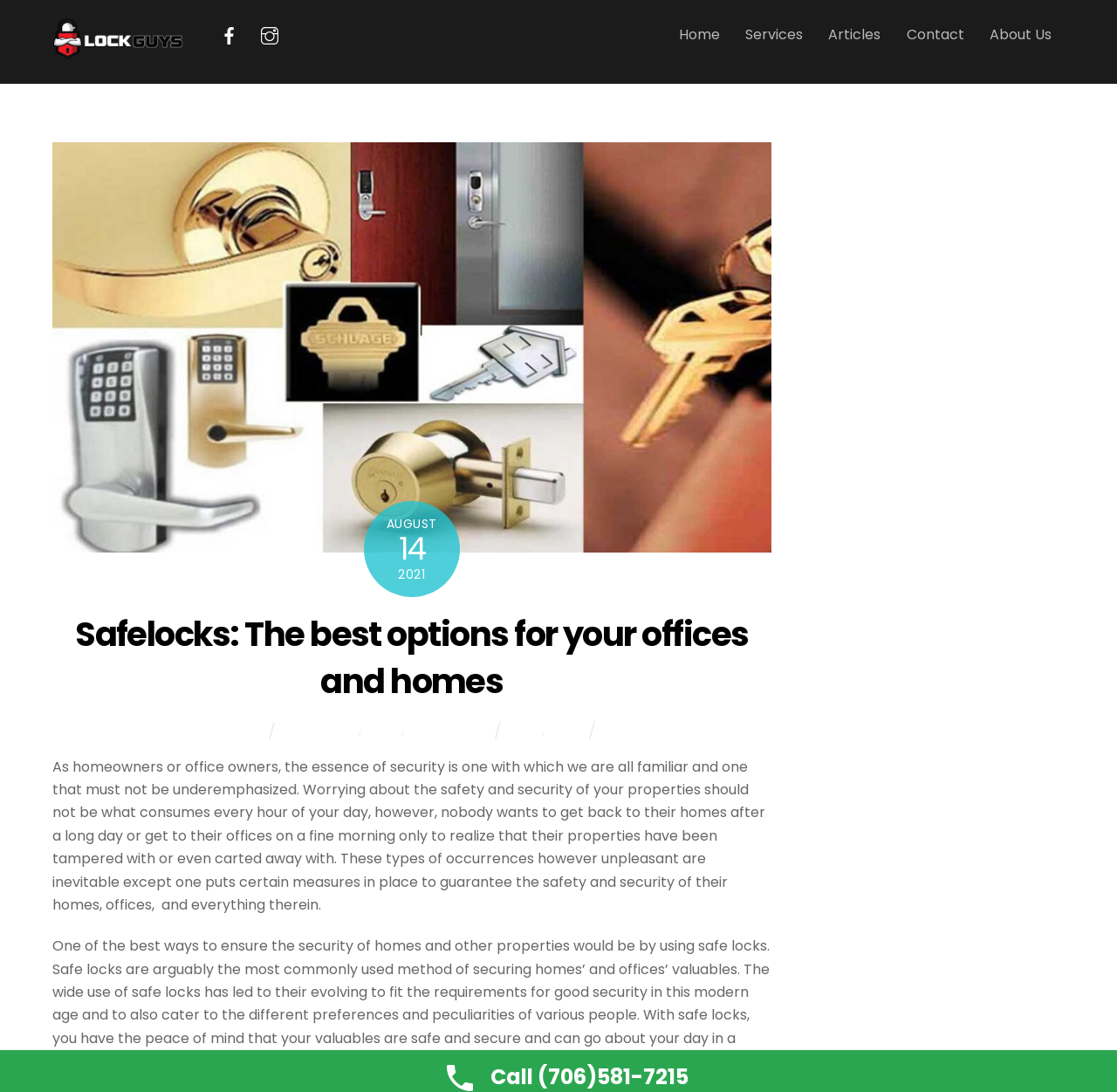Based on the image, please respond to the question with as much detail as possible:
What is the date mentioned on the webpage?

The date can be found in the middle of the webpage, where it says 'AUGUST 14 2021' in a time element.